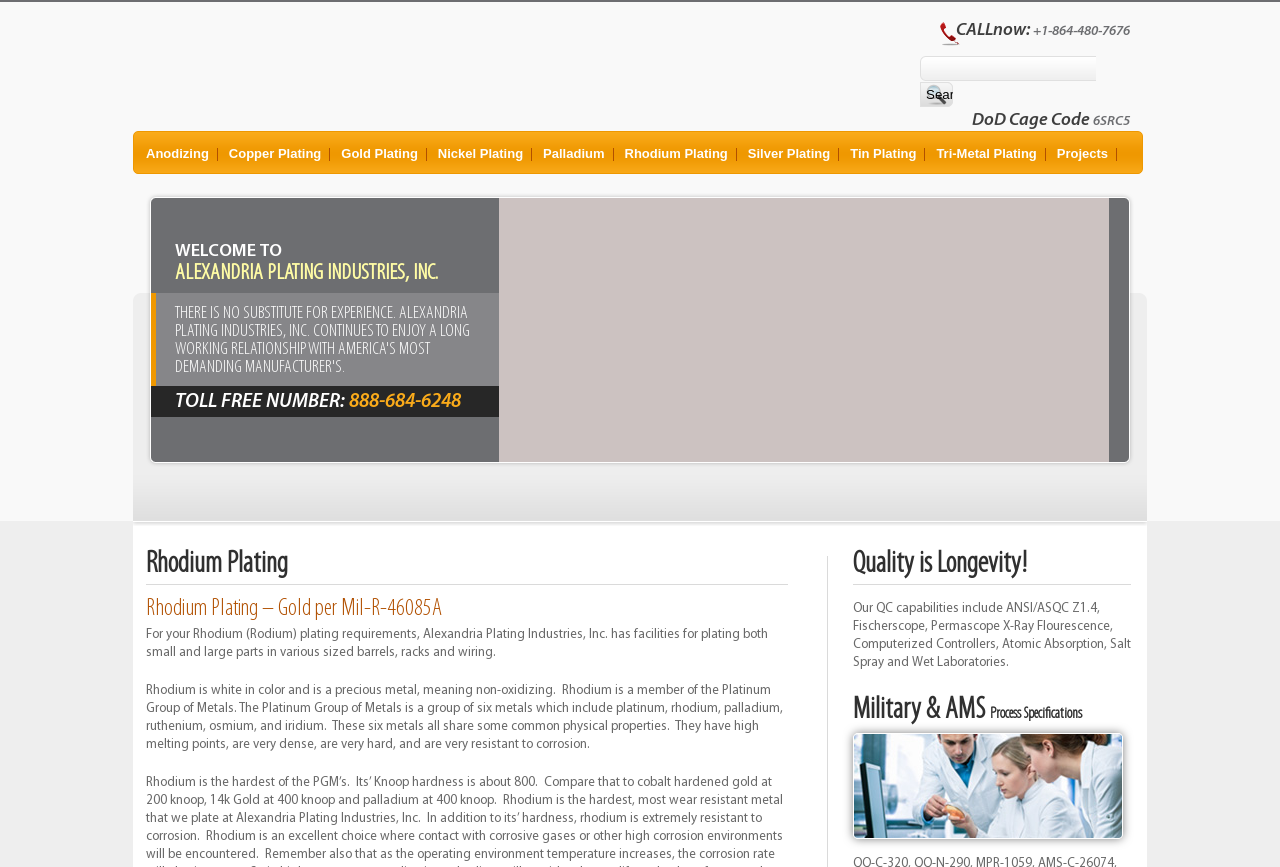Can you identify and provide the main heading of the webpage?

ALEXANDRIA PLATING INDUSTRIES, INC.